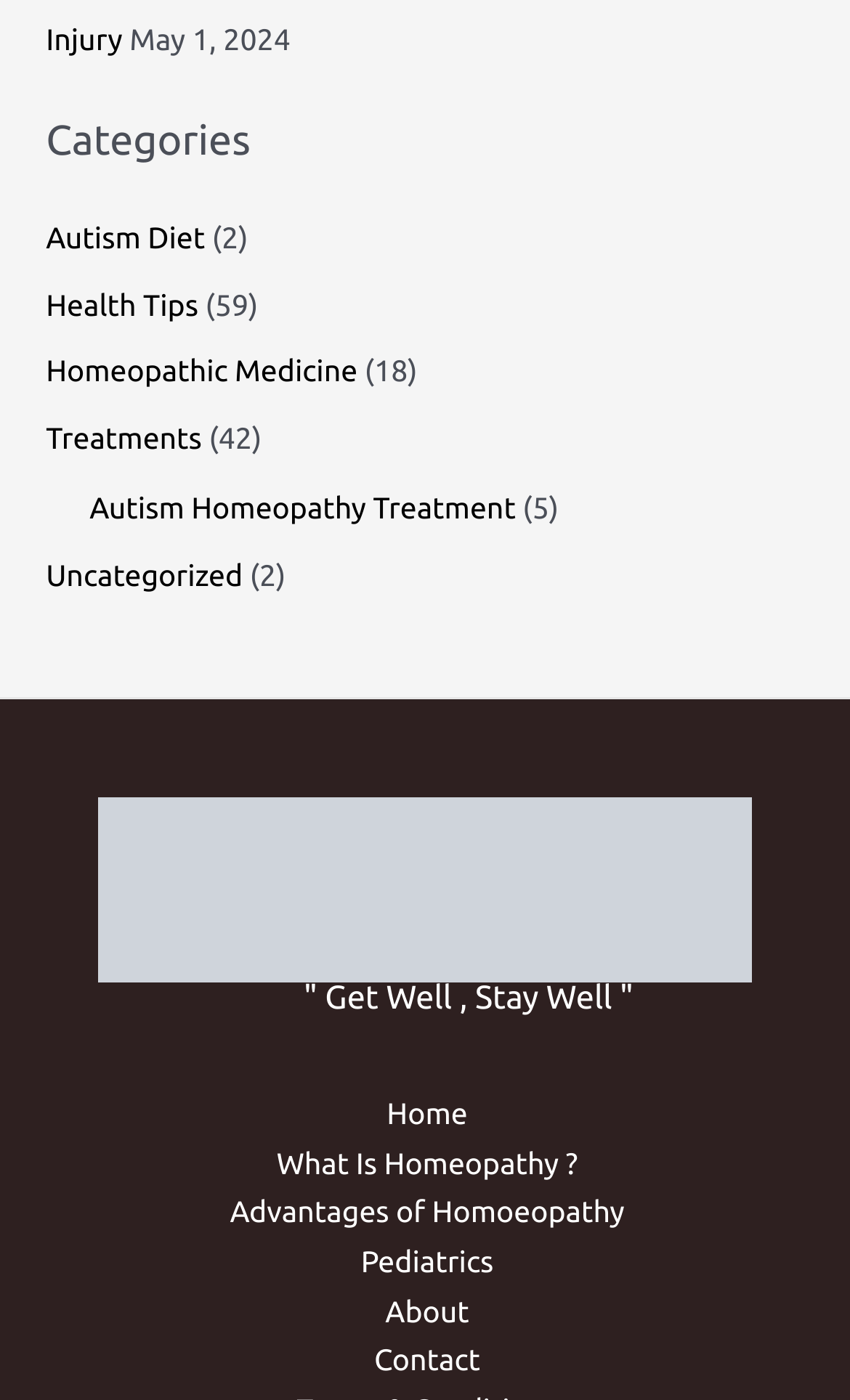Identify the bounding box coordinates of the area that should be clicked in order to complete the given instruction: "Read about Autism Homeopathy Treatment". The bounding box coordinates should be four float numbers between 0 and 1, i.e., [left, top, right, bottom].

[0.105, 0.351, 0.607, 0.376]